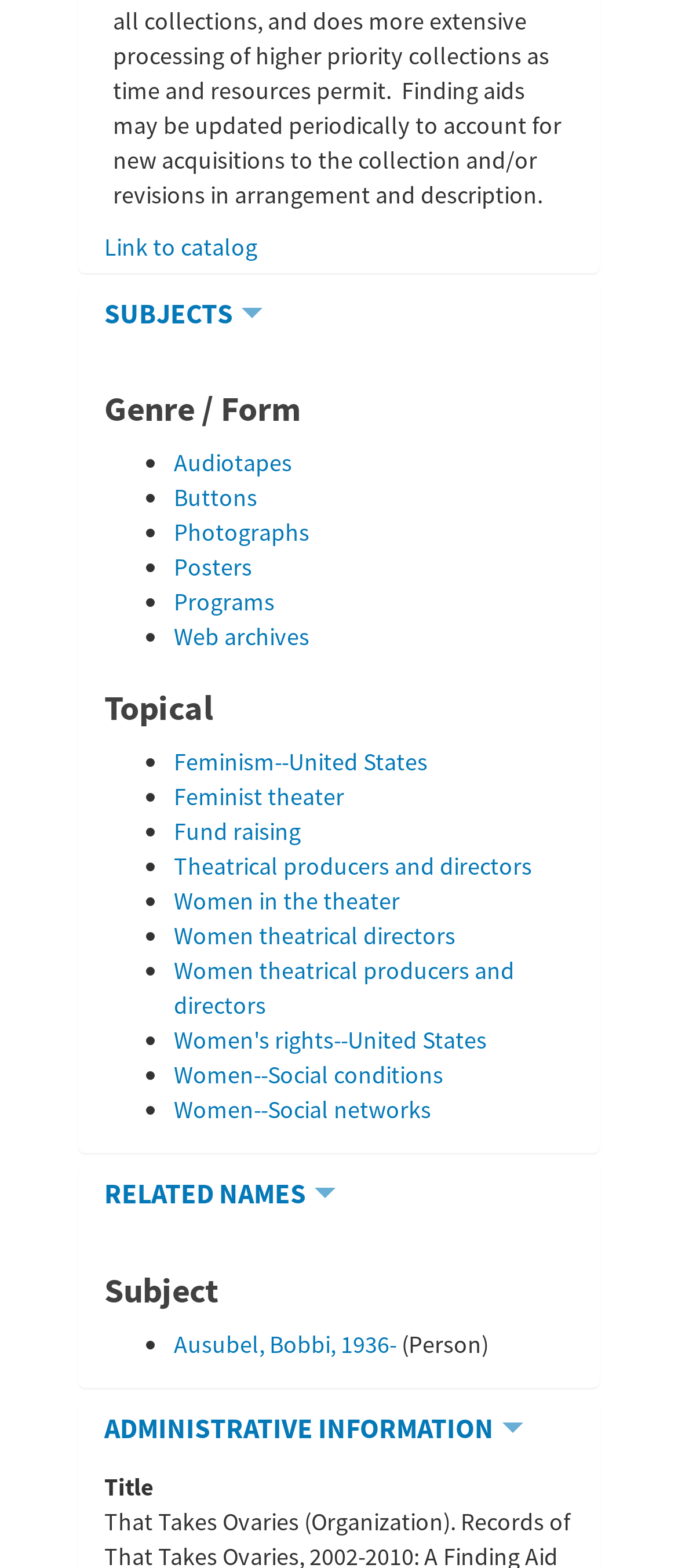What is the first subject listed?
Use the information from the screenshot to give a comprehensive response to the question.

The first subject listed is 'Audiotapes' which is a link element located at [0.256, 0.285, 0.431, 0.305] and is preceded by a list marker '•' at [0.213, 0.284, 0.231, 0.306].